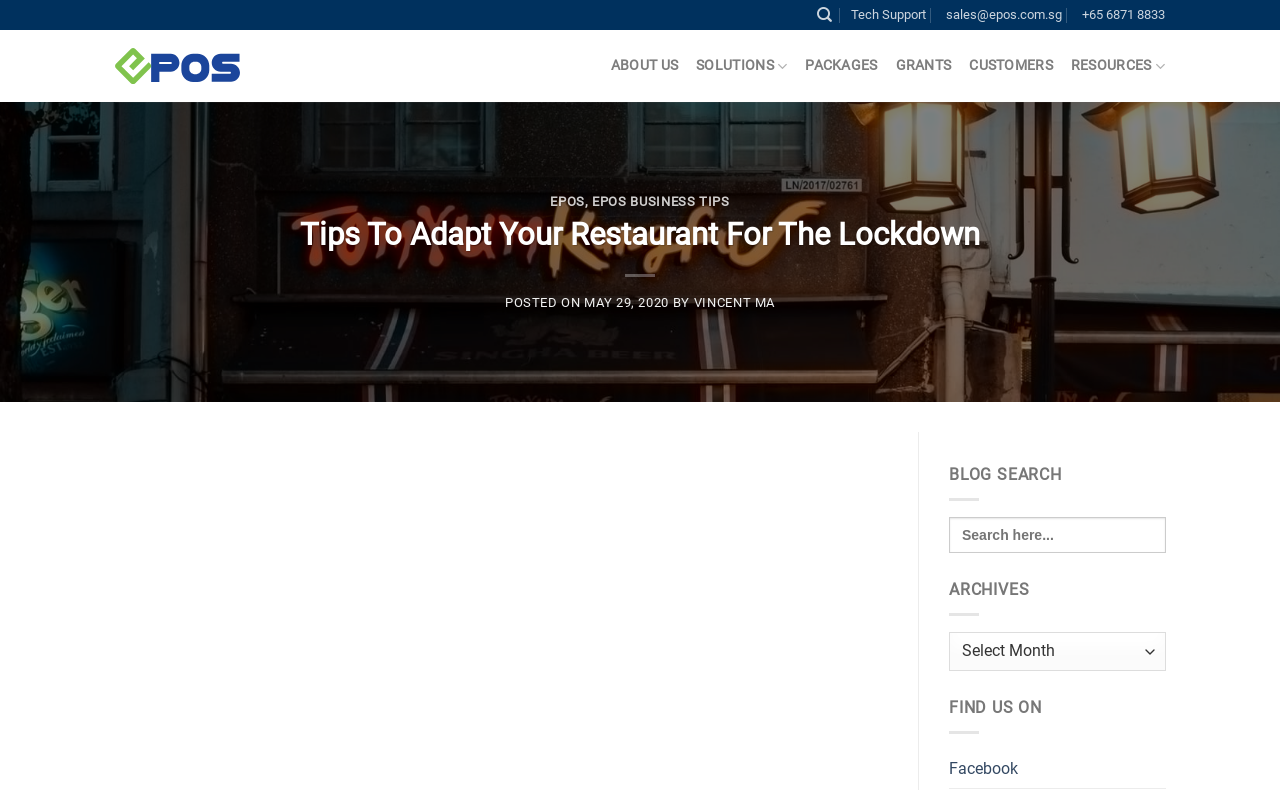Determine the coordinates of the bounding box for the clickable area needed to execute this instruction: "Find us on Facebook".

[0.741, 0.95, 0.795, 0.998]